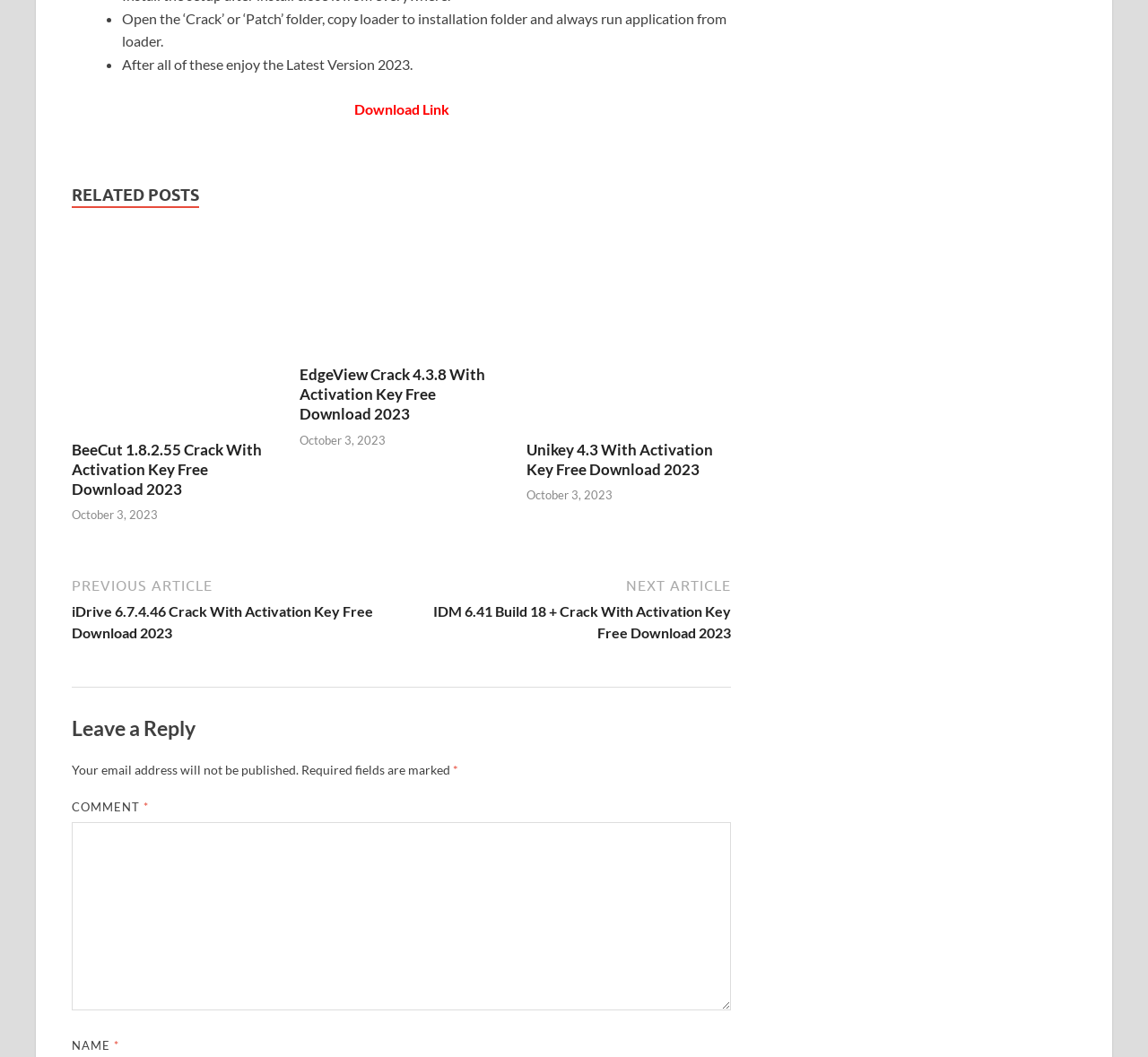Find and provide the bounding box coordinates for the UI element described here: "Download Link". The coordinates should be given as four float numbers between 0 and 1: [left, top, right, bottom].

[0.308, 0.095, 0.391, 0.111]